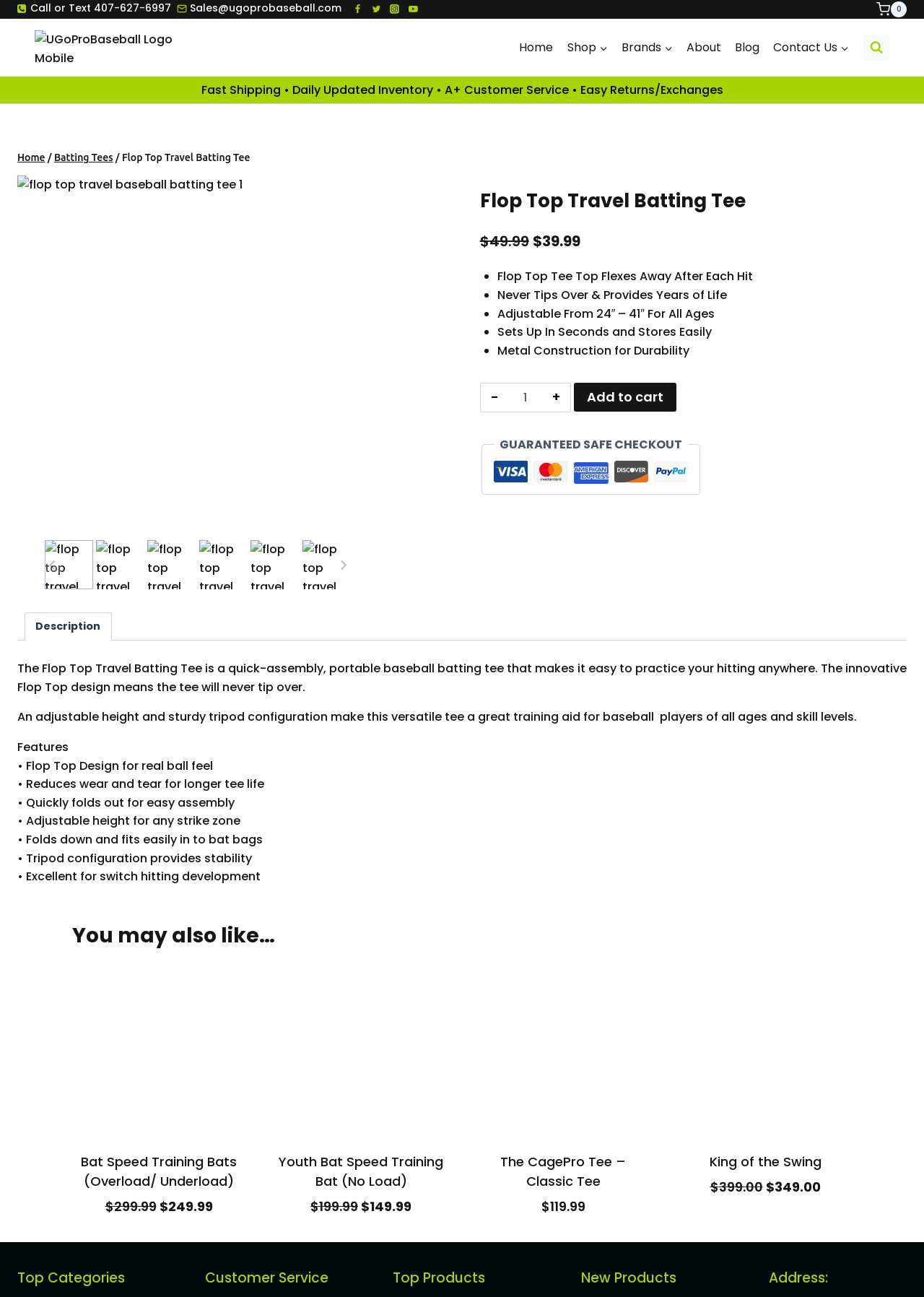Given the webpage screenshot, identify the bounding box of the UI element that matches this description: "Twitter".

[0.397, 0.0, 0.417, 0.014]